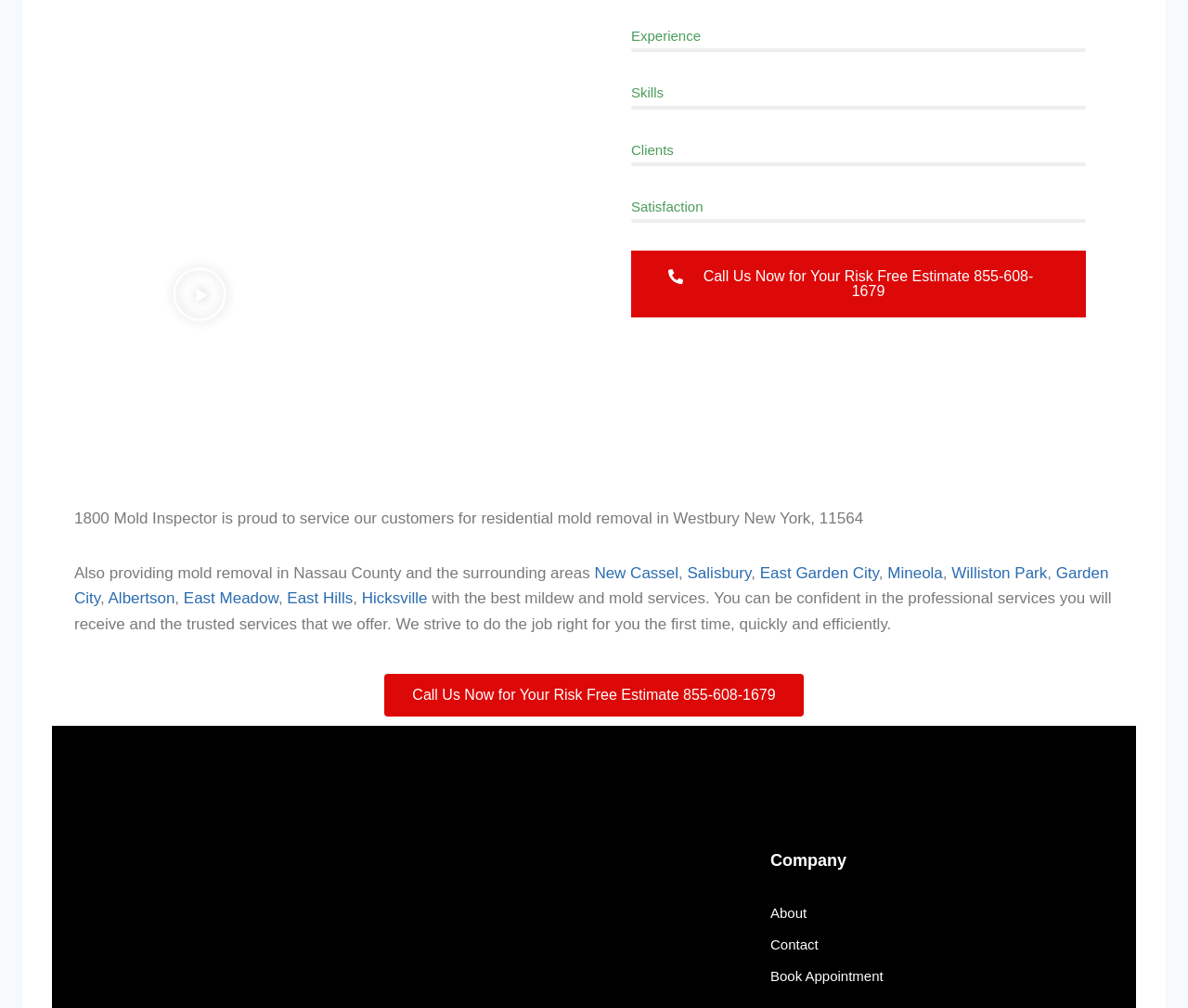Indicate the bounding box coordinates of the element that must be clicked to execute the instruction: "Call Us Now for Your Risk Free Estimate". The coordinates should be given as four float numbers between 0 and 1, i.e., [left, top, right, bottom].

[0.531, 0.249, 0.914, 0.315]